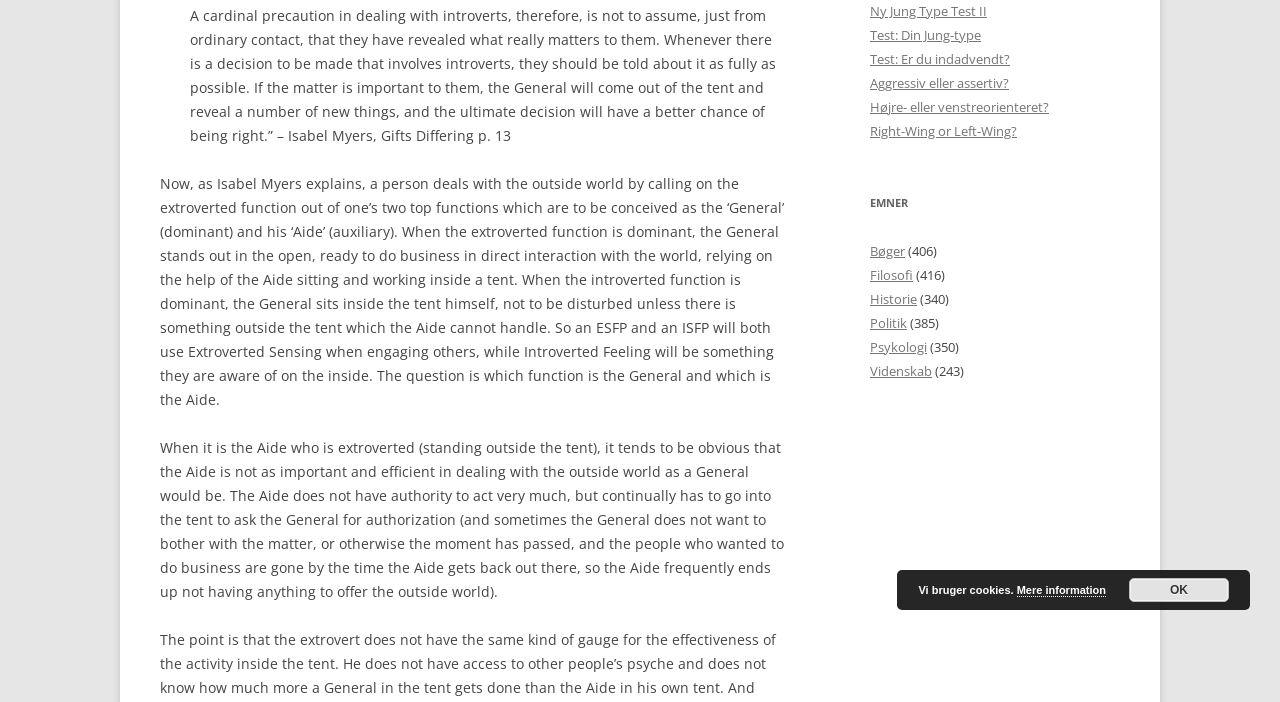Using the given element description, provide the bounding box coordinates (top-left x, top-left y, bottom-right x, bottom-right y) for the corresponding UI element in the screenshot: https://childnutrition.ncpublicschools.gov/news-events/nc-jr-chef

None